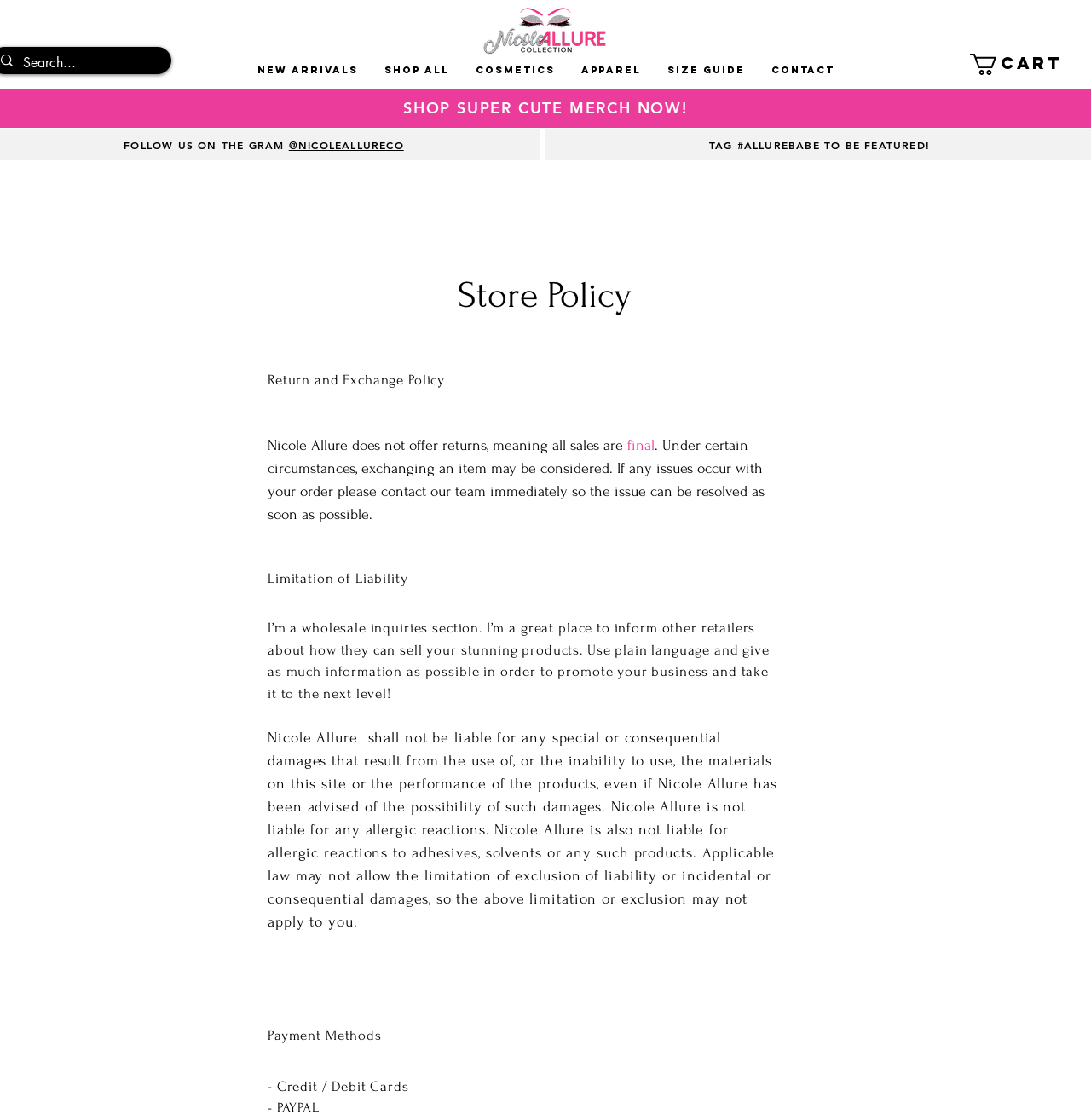Find the bounding box coordinates of the clickable area that will achieve the following instruction: "Click the Cart button".

[0.889, 0.048, 0.991, 0.067]